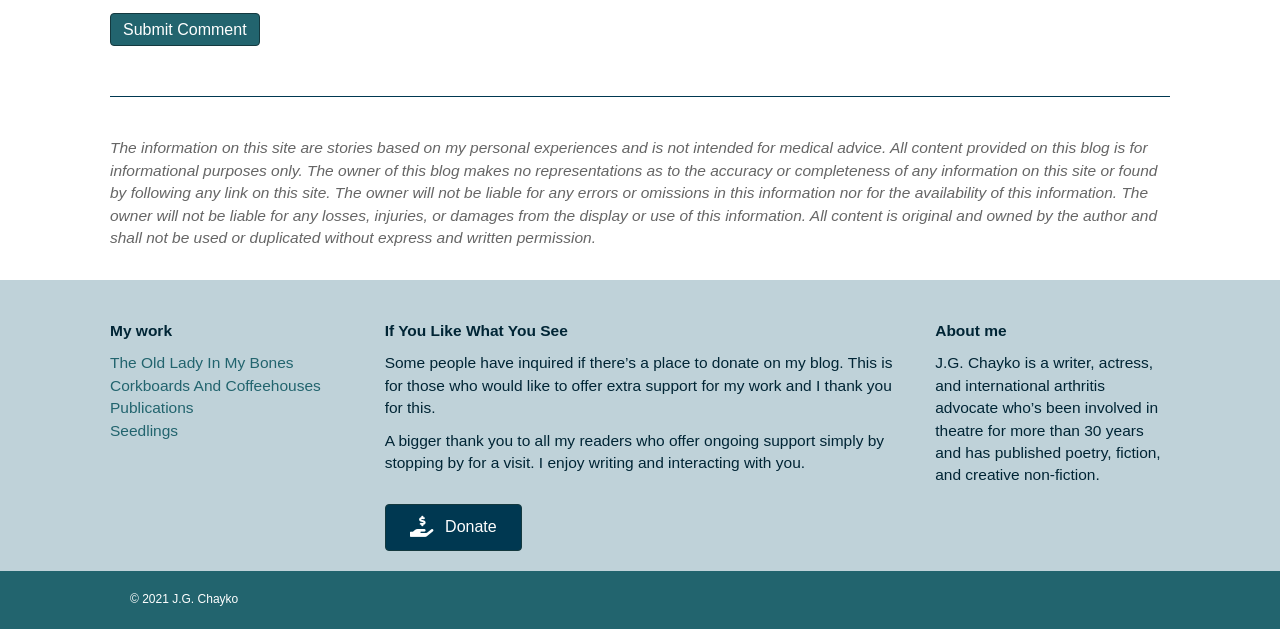Determine the bounding box for the UI element described here: "Corkboards And Coffeehouses".

[0.086, 0.599, 0.251, 0.626]